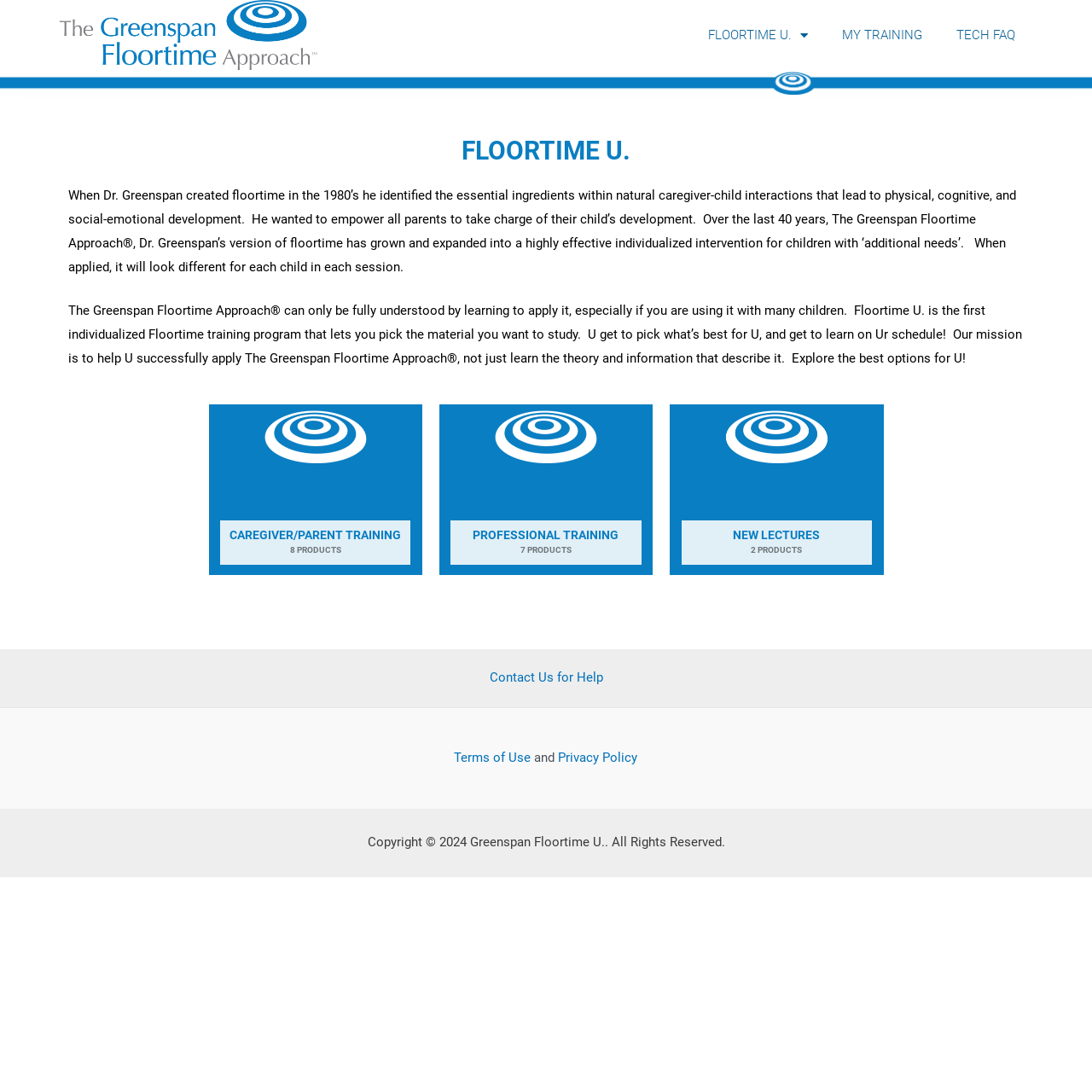Kindly determine the bounding box coordinates for the clickable area to achieve the given instruction: "Click on FLOORTIME U.".

[0.633, 0.014, 0.755, 0.05]